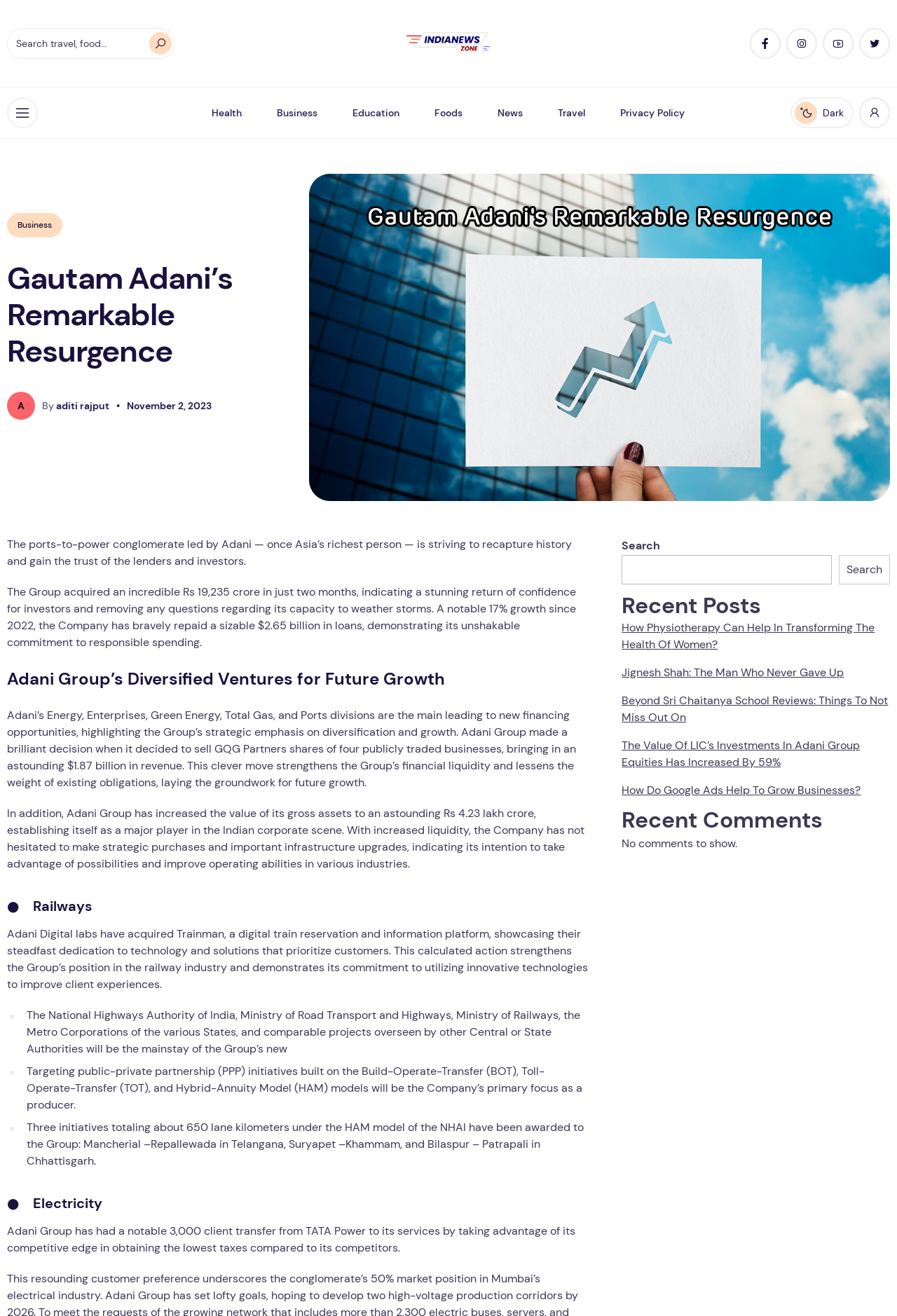Extract the main heading from the webpage content.

Gautam Adani’s Remarkable Resurgence